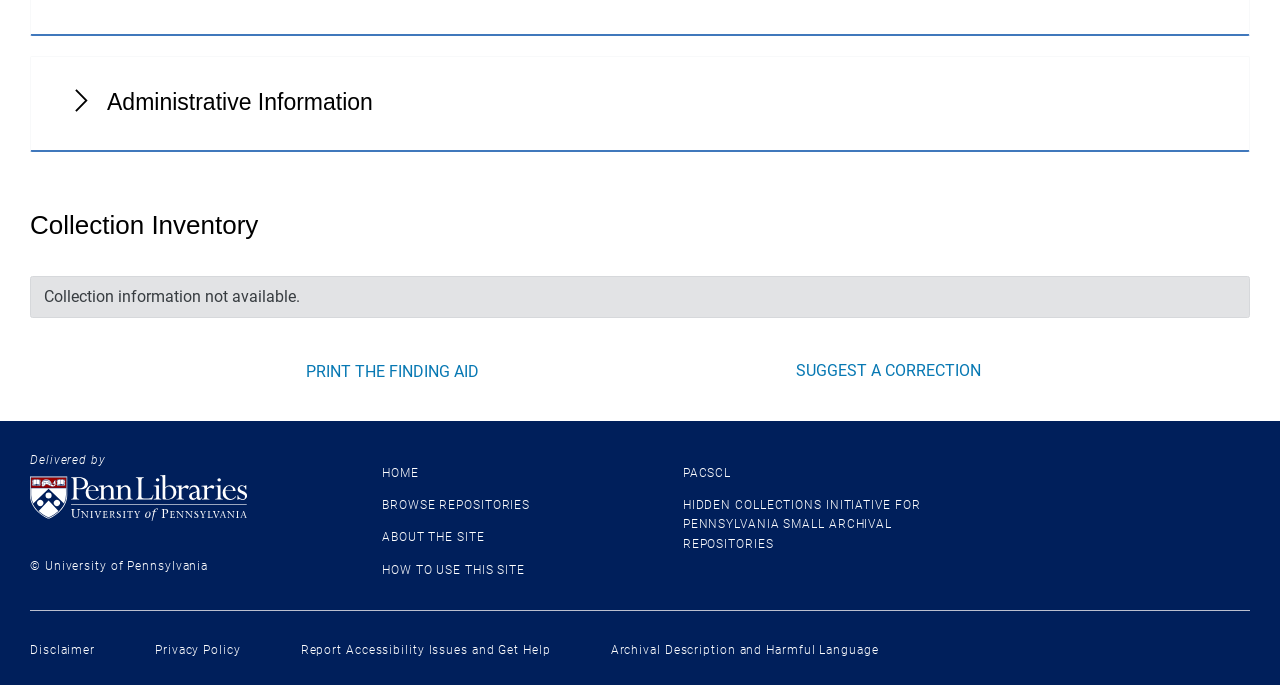Please identify the bounding box coordinates of the element's region that should be clicked to execute the following instruction: "Expand Administrative Information". The bounding box coordinates must be four float numbers between 0 and 1, i.e., [left, top, right, bottom].

[0.023, 0.082, 0.977, 0.221]